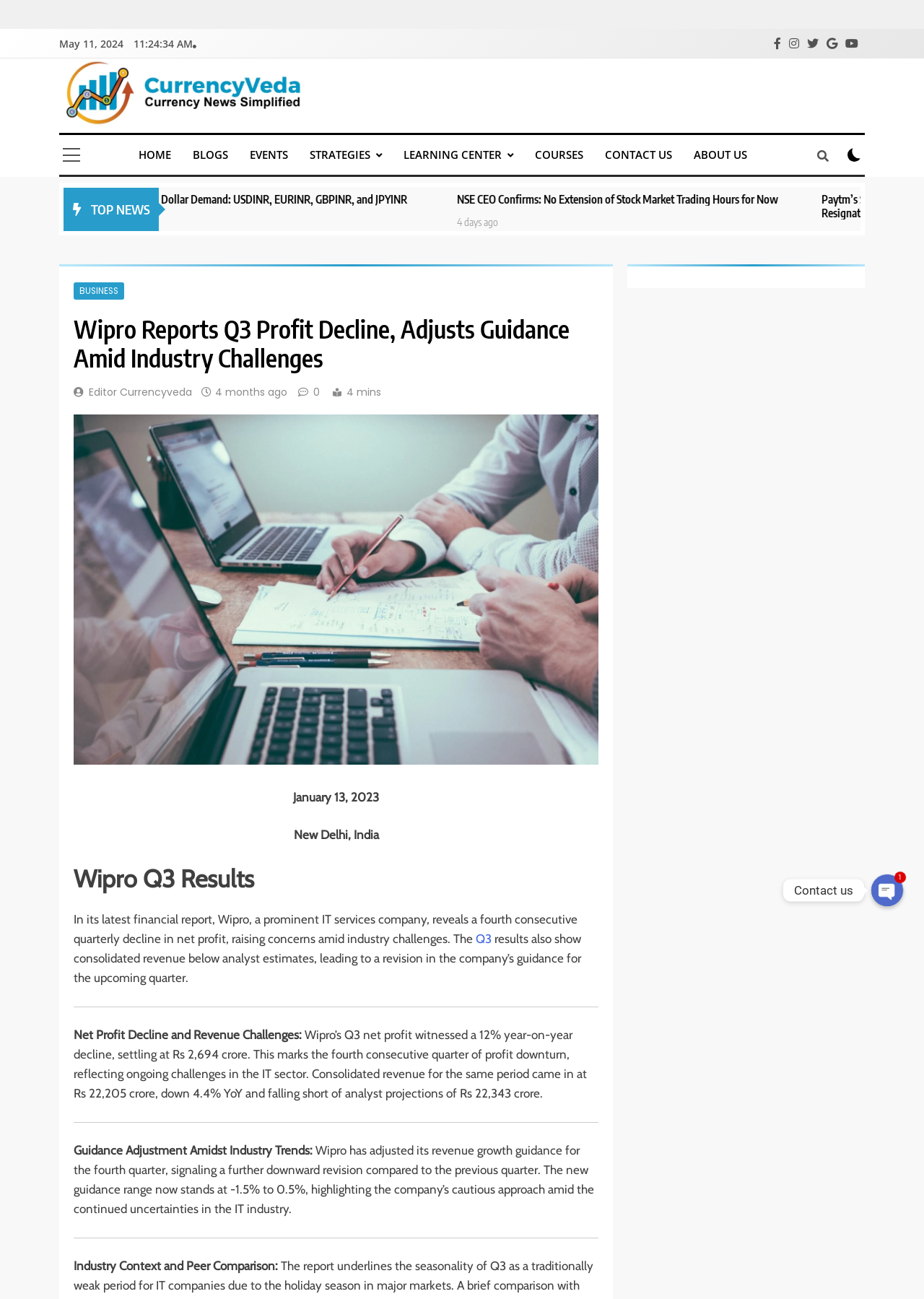What is the name of the company mentioned in the article?
Refer to the image and give a detailed response to the question.

I read the article and found that the company mentioned is Wipro, an IT services company.